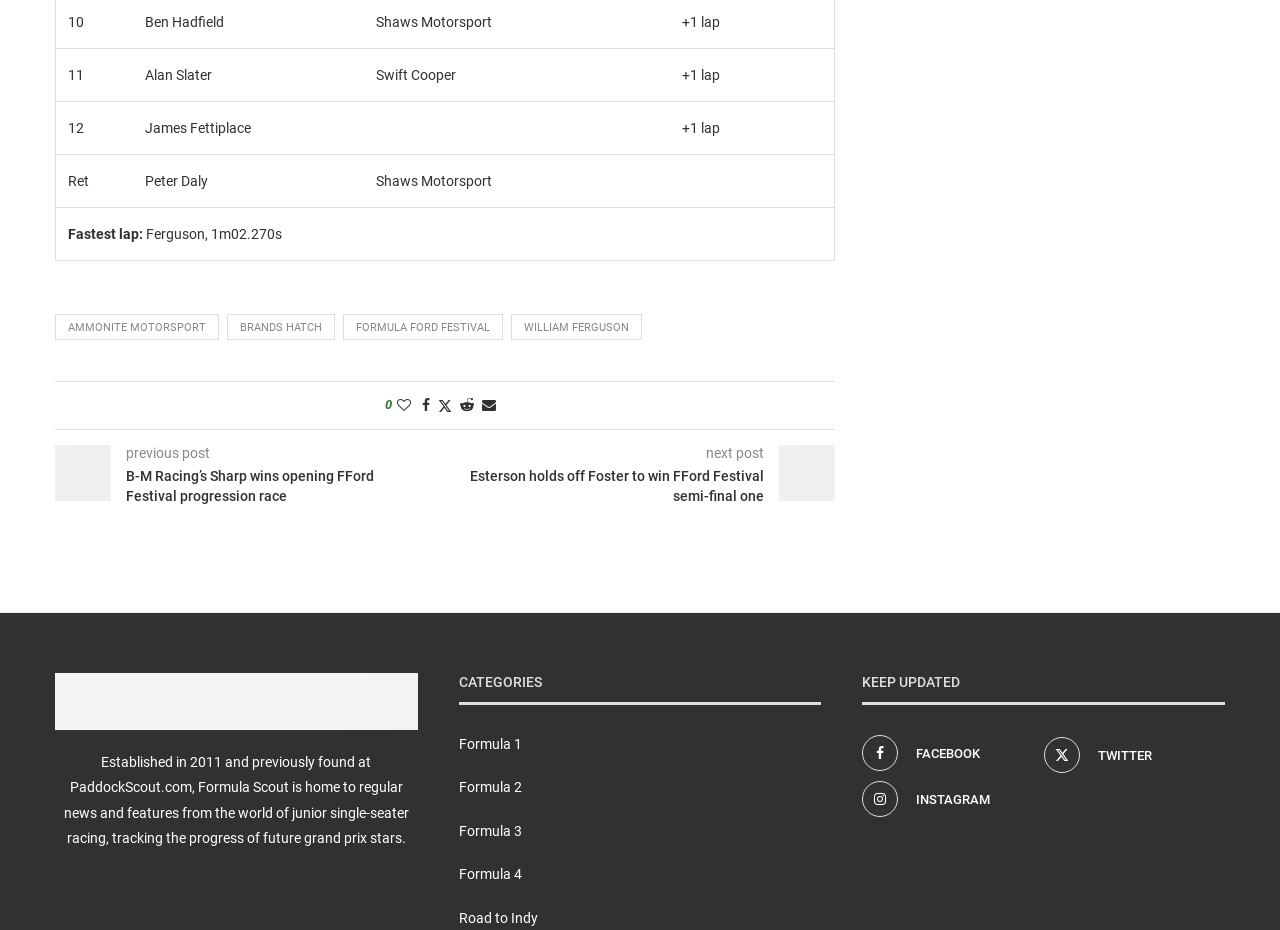Locate the bounding box coordinates of the clickable element to fulfill the following instruction: "Click on the 'Esterson holds off Foster to win FFord Festival semi-final one' link". Provide the coordinates as four float numbers between 0 and 1 in the format [left, top, right, bottom].

[0.348, 0.502, 0.652, 0.544]